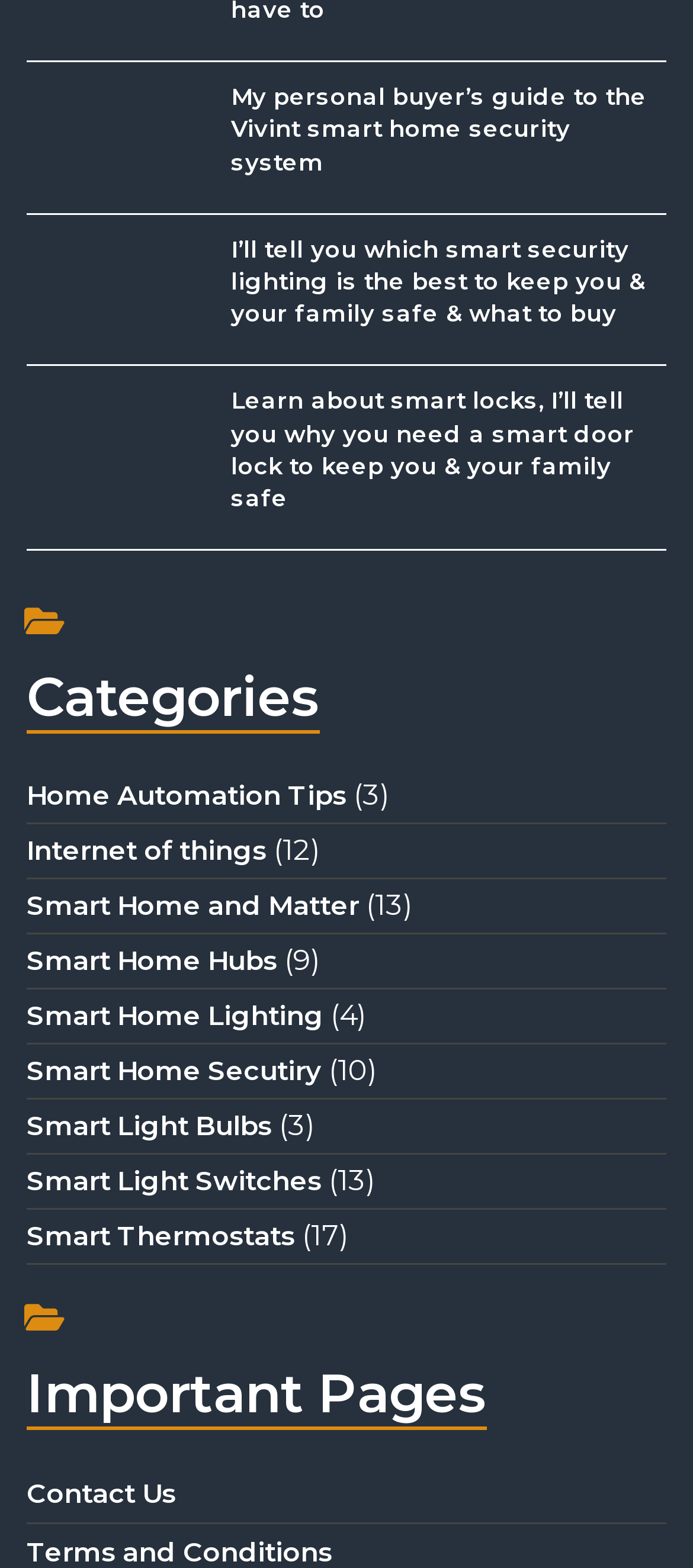Select the bounding box coordinates of the element I need to click to carry out the following instruction: "Click the News Releases link".

None